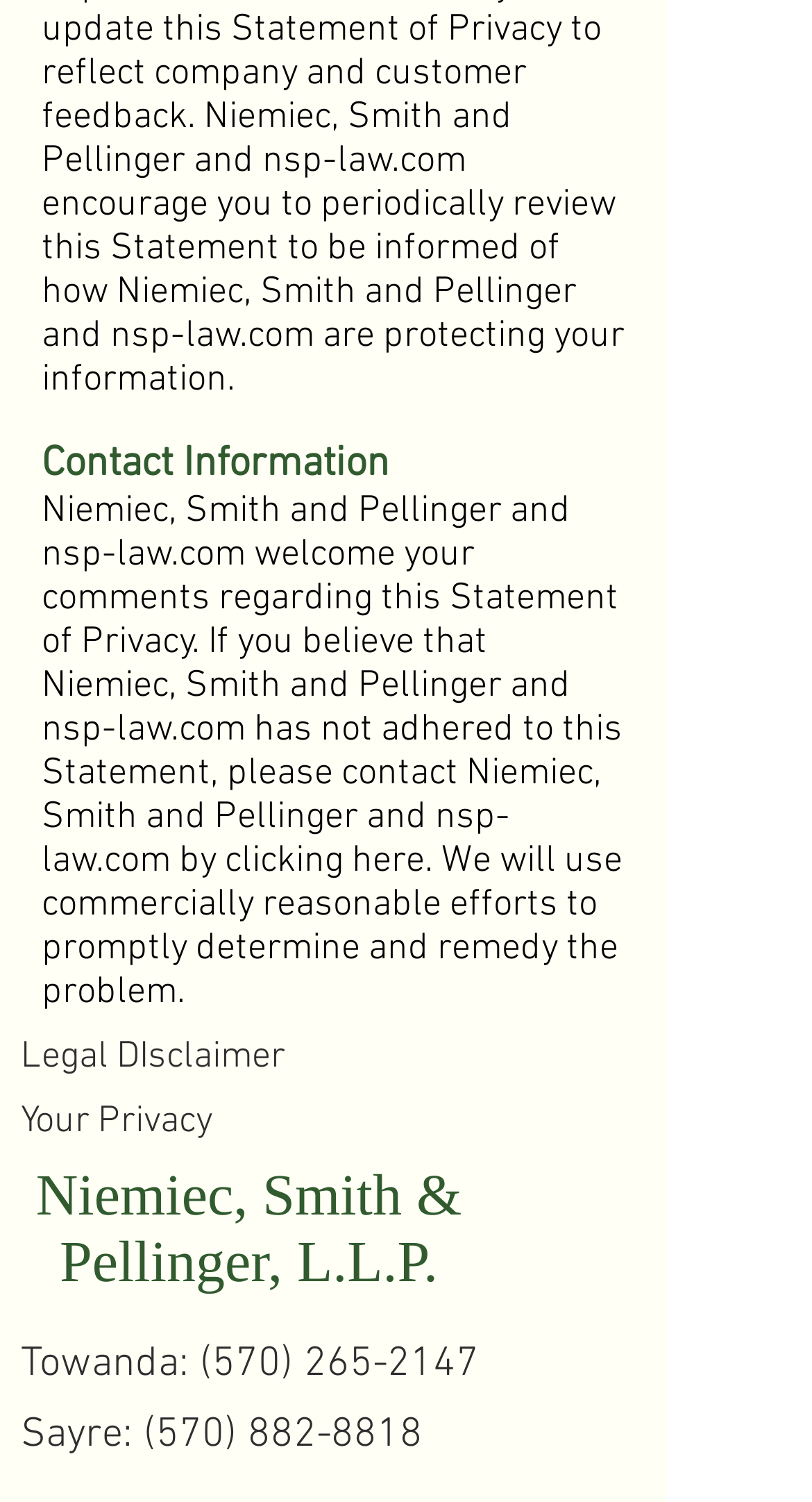Extract the bounding box for the UI element that matches this description: "(570) 882-8818".

[0.177, 0.939, 0.521, 0.972]